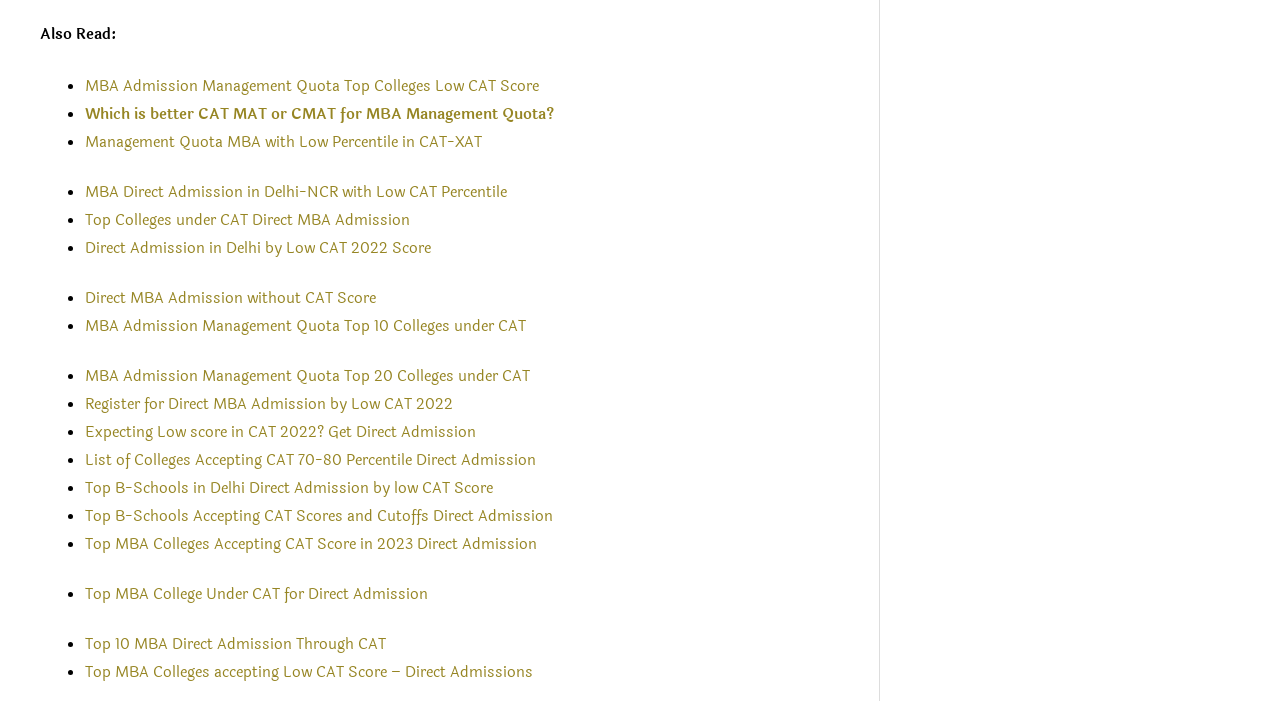Please identify the bounding box coordinates of the element's region that I should click in order to complete the following instruction: "Check 'Direct MBA Admission without CAT Score'". The bounding box coordinates consist of four float numbers between 0 and 1, i.e., [left, top, right, bottom].

[0.066, 0.41, 0.294, 0.443]